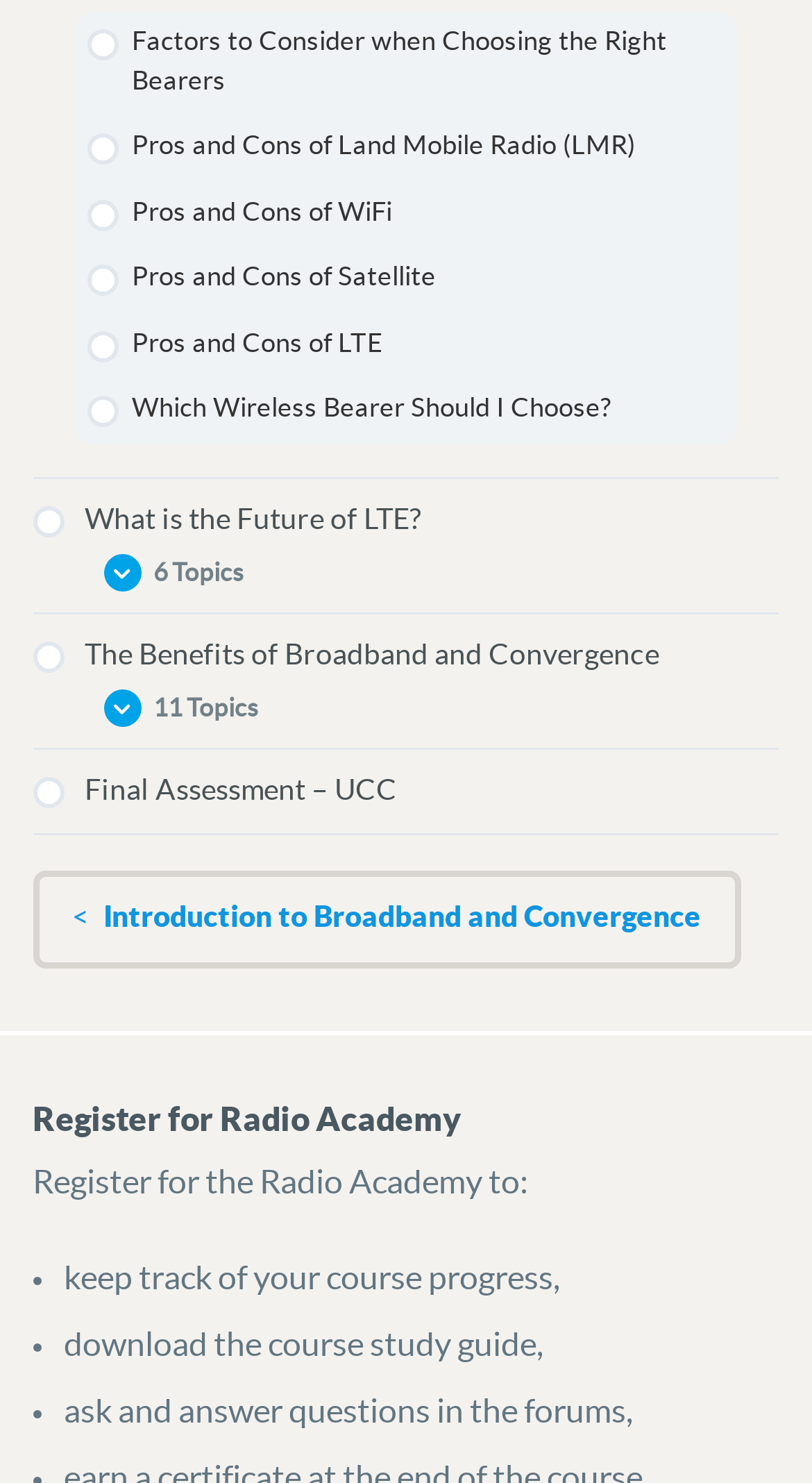What type of links are present on the webpage?
Look at the screenshot and respond with a single word or phrase.

Course topics